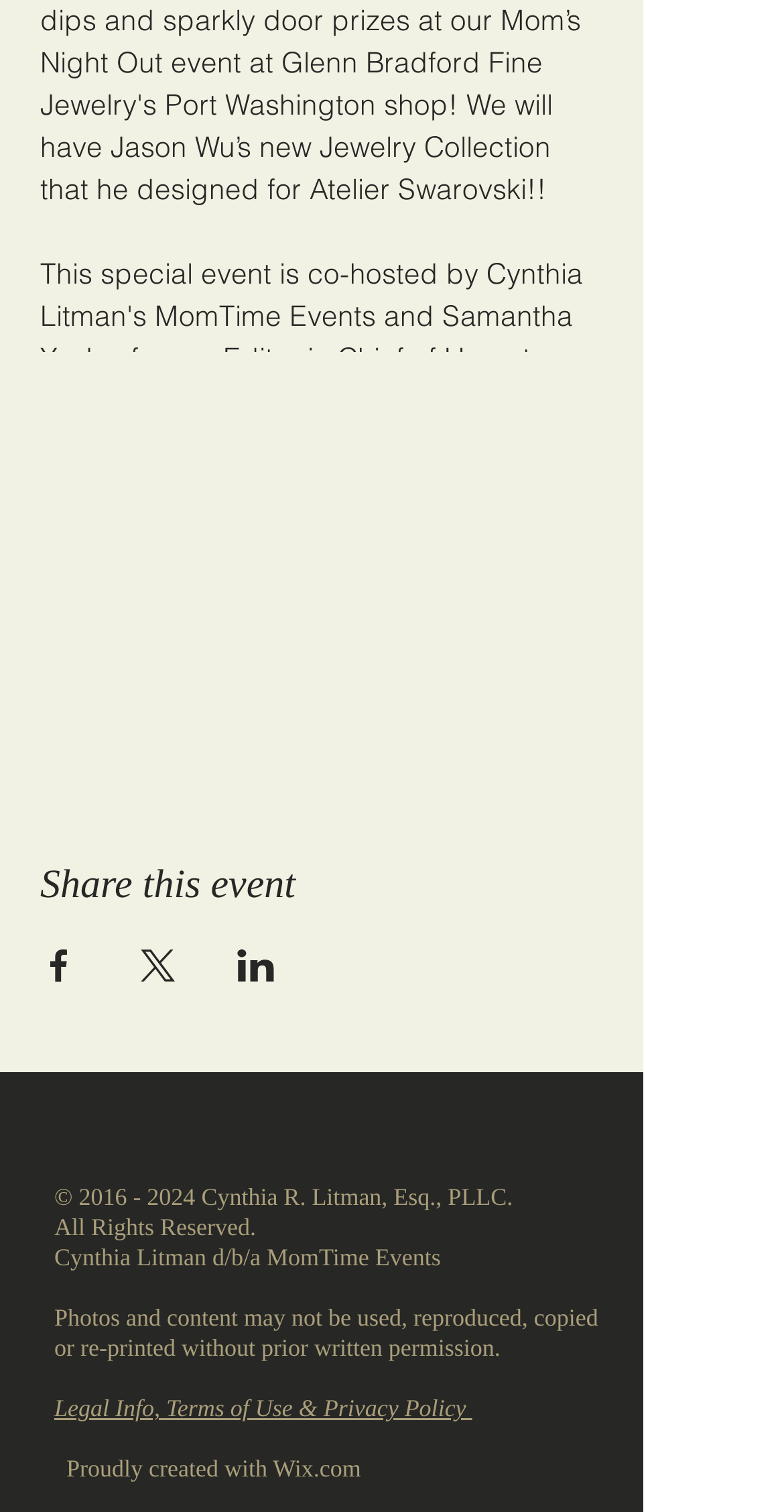How can the event be shared?
Please provide a comprehensive answer to the question based on the webpage screenshot.

The webpage provides options to share the event on various social media platforms, including Facebook, X, and LinkedIn, which can be found in the 'Share this event' section.